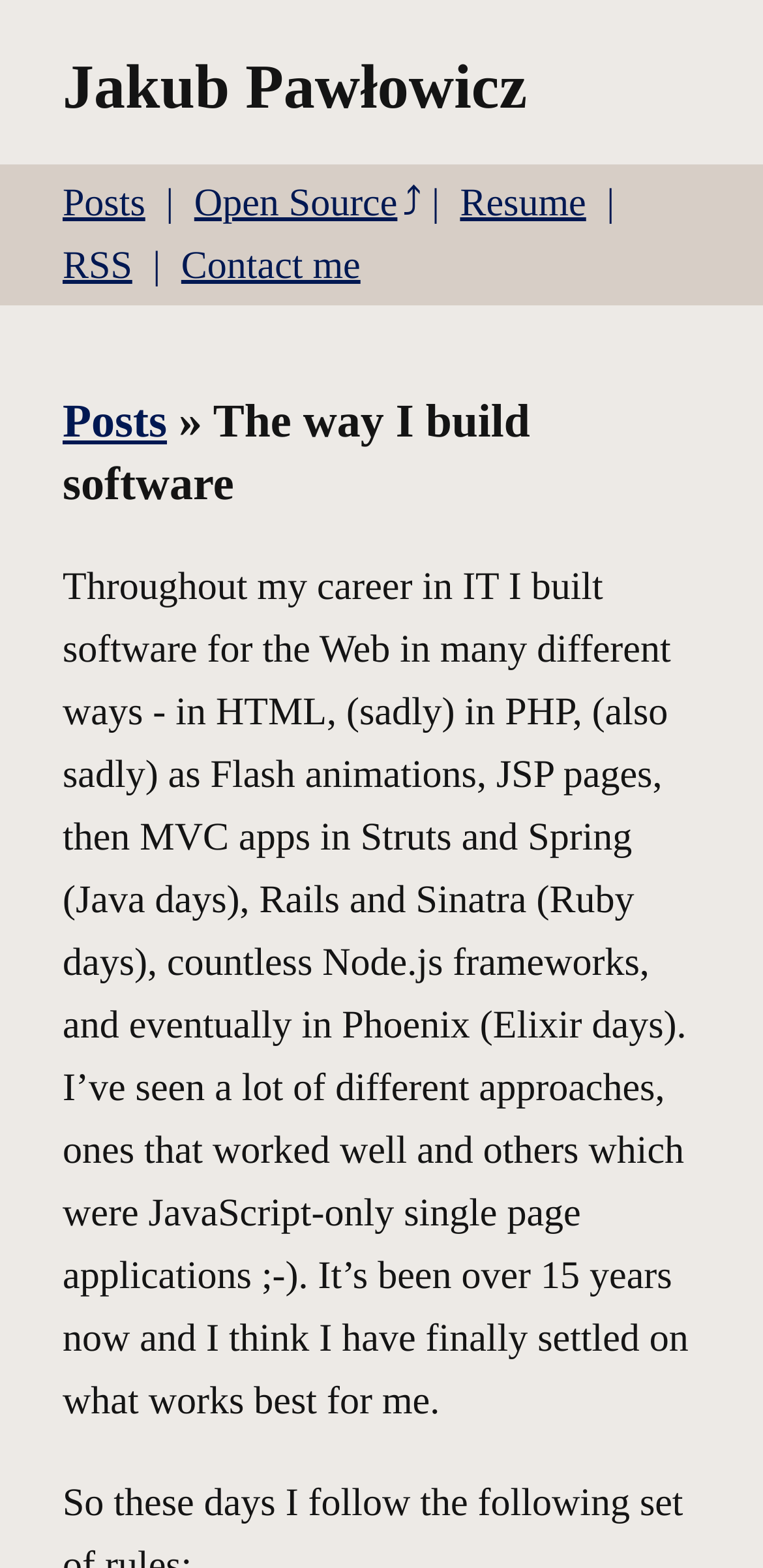Using the details from the image, please elaborate on the following question: What is the topic of the post?

The topic of the post is 'The way I build software', which is mentioned in the heading element below the navigation links. This heading element has a larger bounding box than the other elements, indicating it is a main topic.